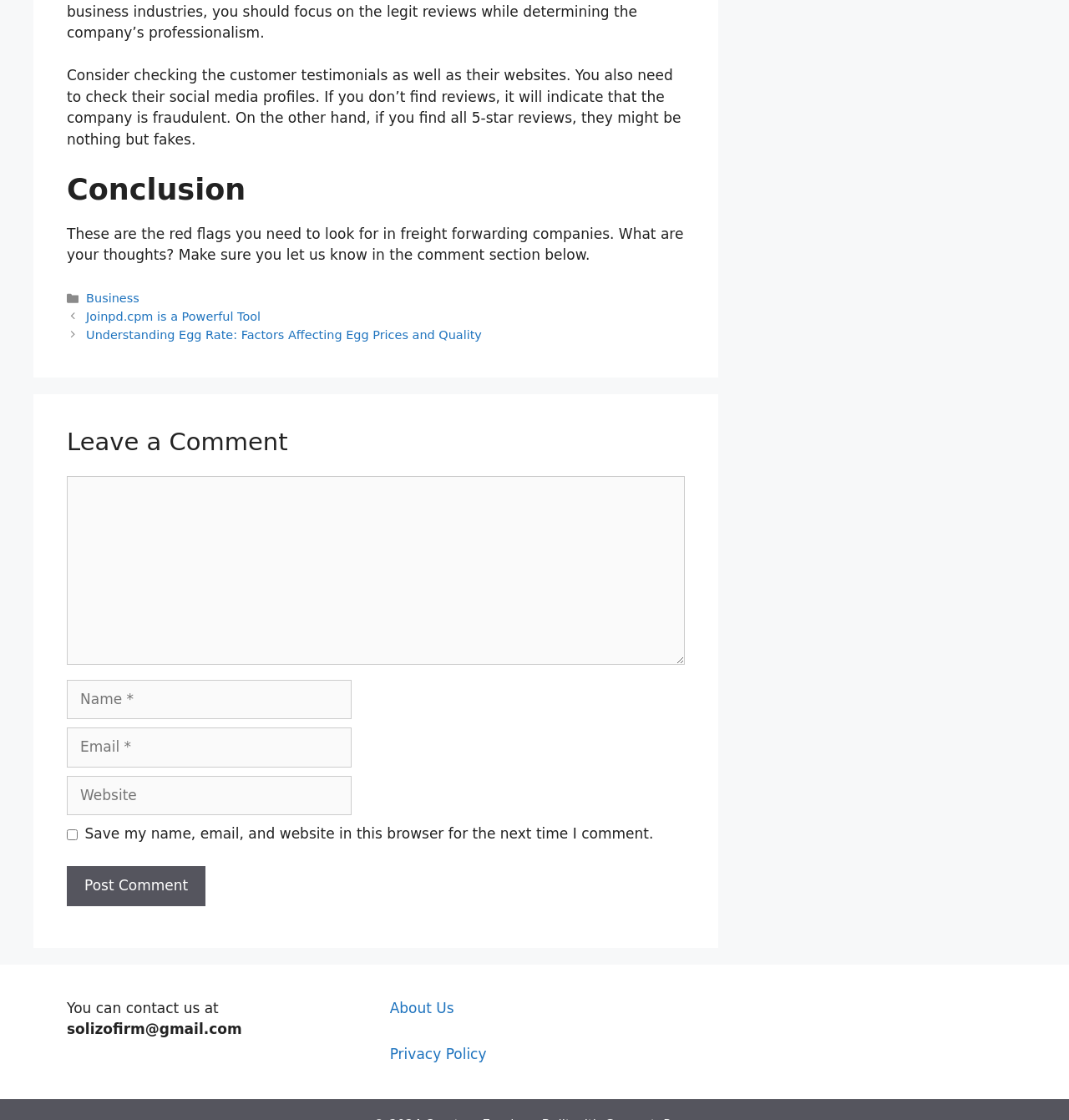Can you show the bounding box coordinates of the region to click on to complete the task described in the instruction: "Click the 'About Us' link"?

[0.365, 0.892, 0.425, 0.907]